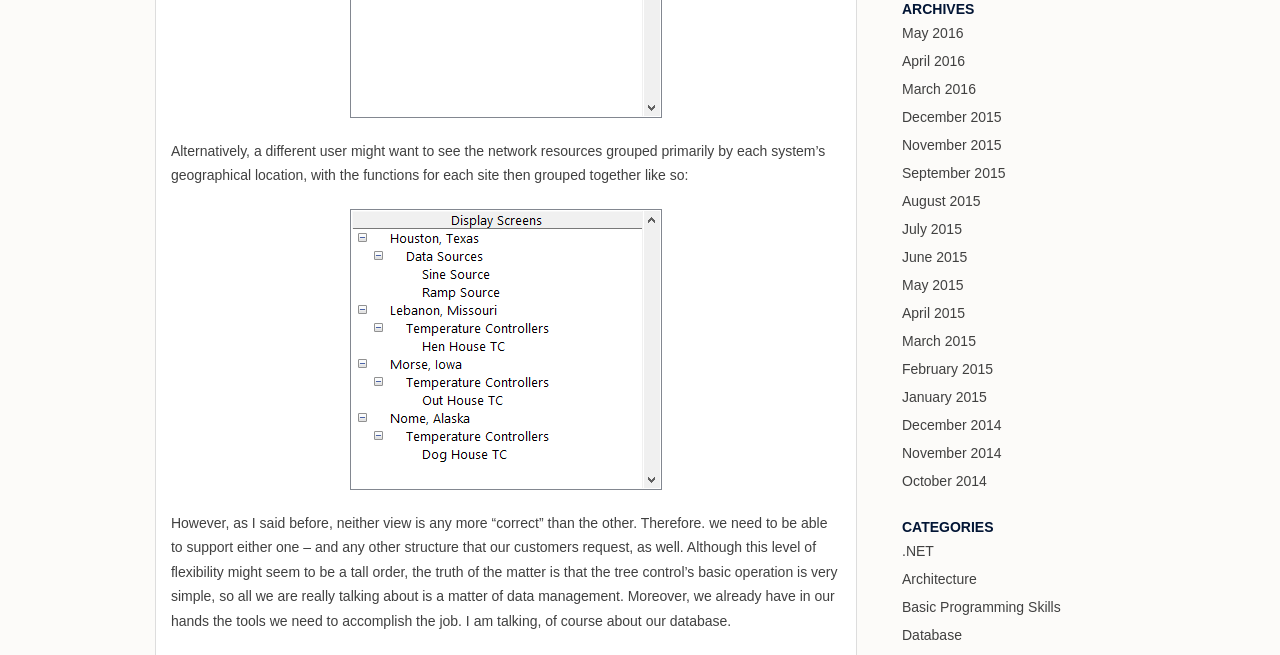What is the category of the link '.NET'?
Please utilize the information in the image to give a detailed response to the question.

The link '.NET' is categorized under 'CATEGORIES' and is likely related to programming, as it is grouped with other links related to programming topics such as 'Architecture' and 'Database'.